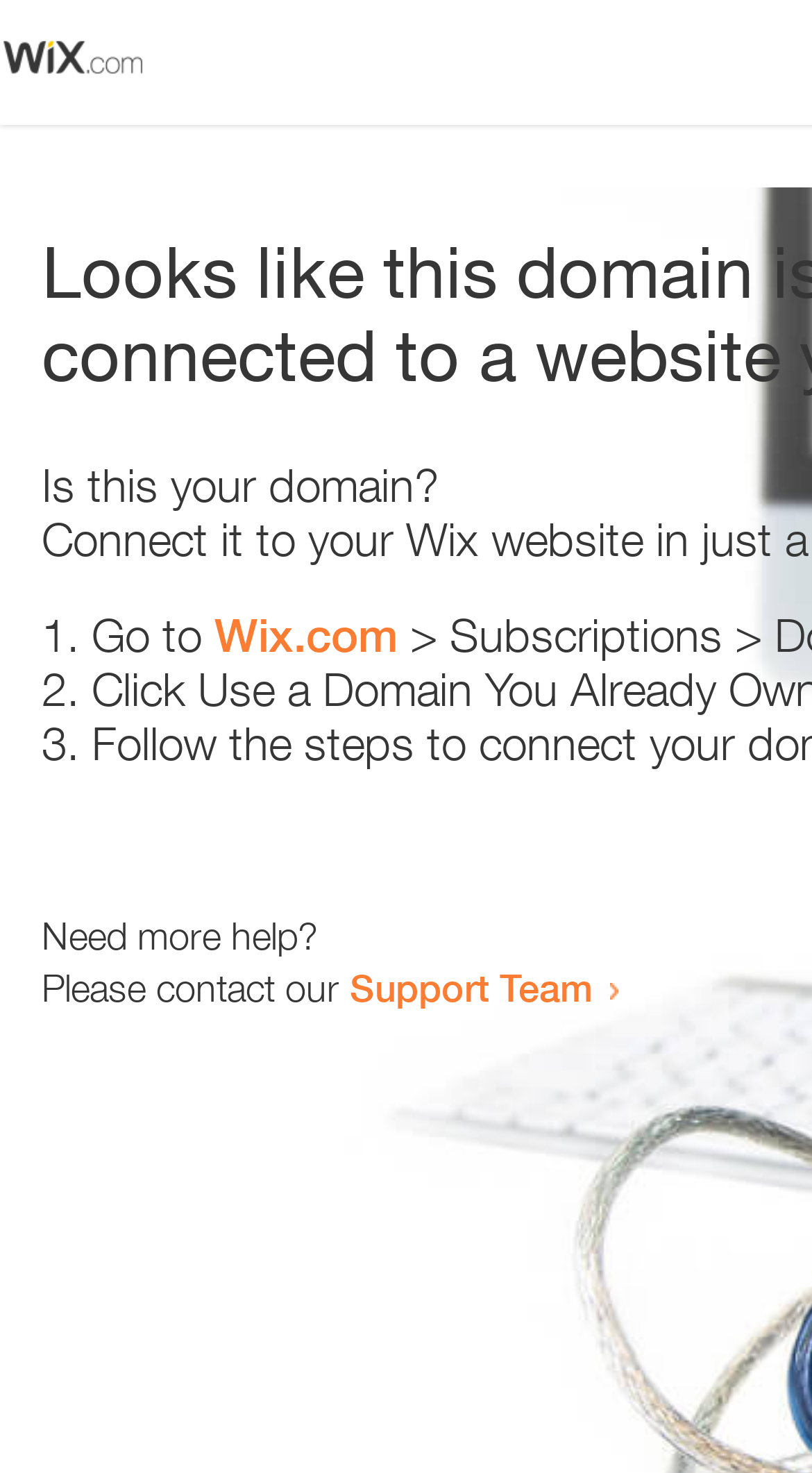Create a detailed description of the webpage's content and layout.

The webpage appears to be an error page, with a small image at the top left corner. Below the image, there is a heading that reads "Is this your domain?" centered on the page. 

Underneath the heading, there is a numbered list with three items. The first item starts with "1." and reads "Go to Wix.com", with the link "Wix.com" at the end. The second item starts with "2." and the third item starts with "3.", but their contents are not specified. 

At the bottom of the page, there is a section that provides additional help options. It starts with the text "Need more help?" followed by a sentence "Please contact our Support Team", with the link "Support Team" at the end.